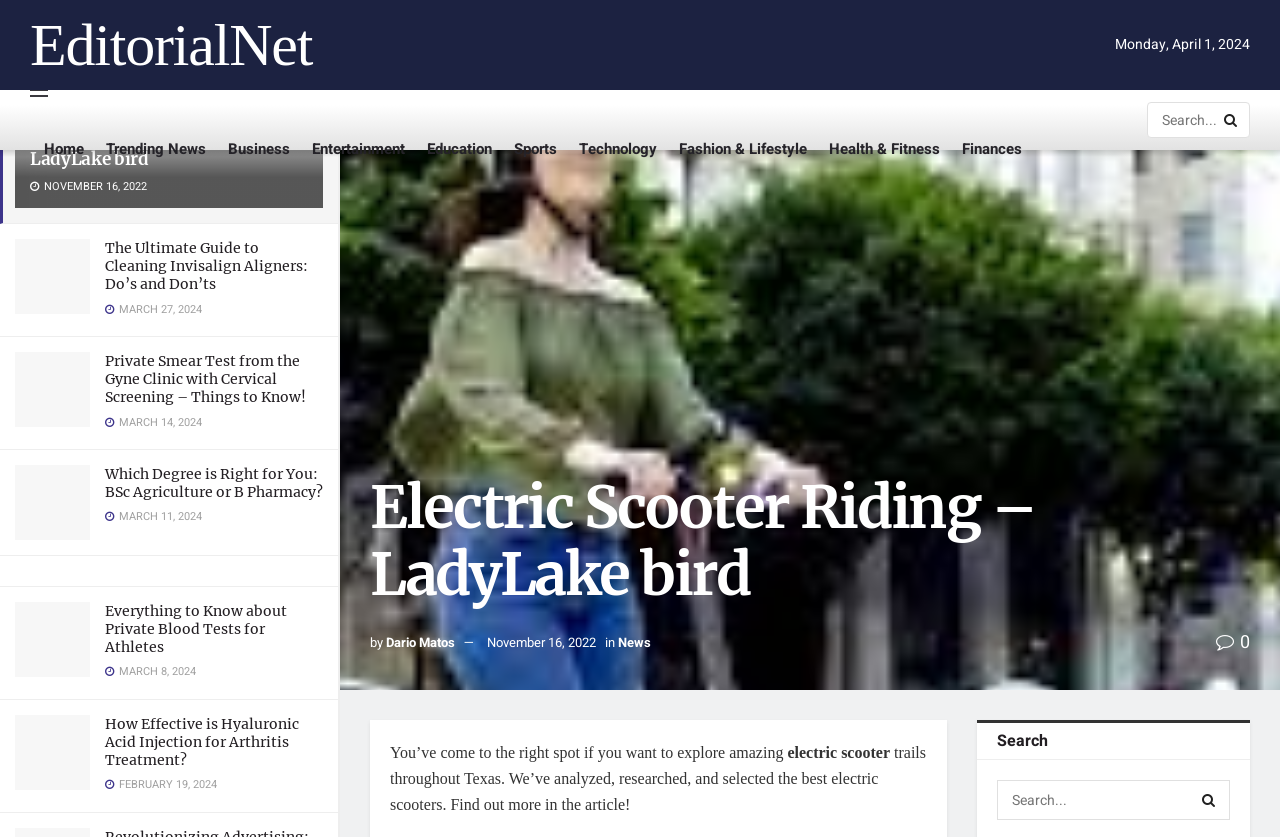Find the bounding box coordinates of the element I should click to carry out the following instruction: "Click on the 'EditorialNet' link".

[0.023, 0.018, 0.244, 0.09]